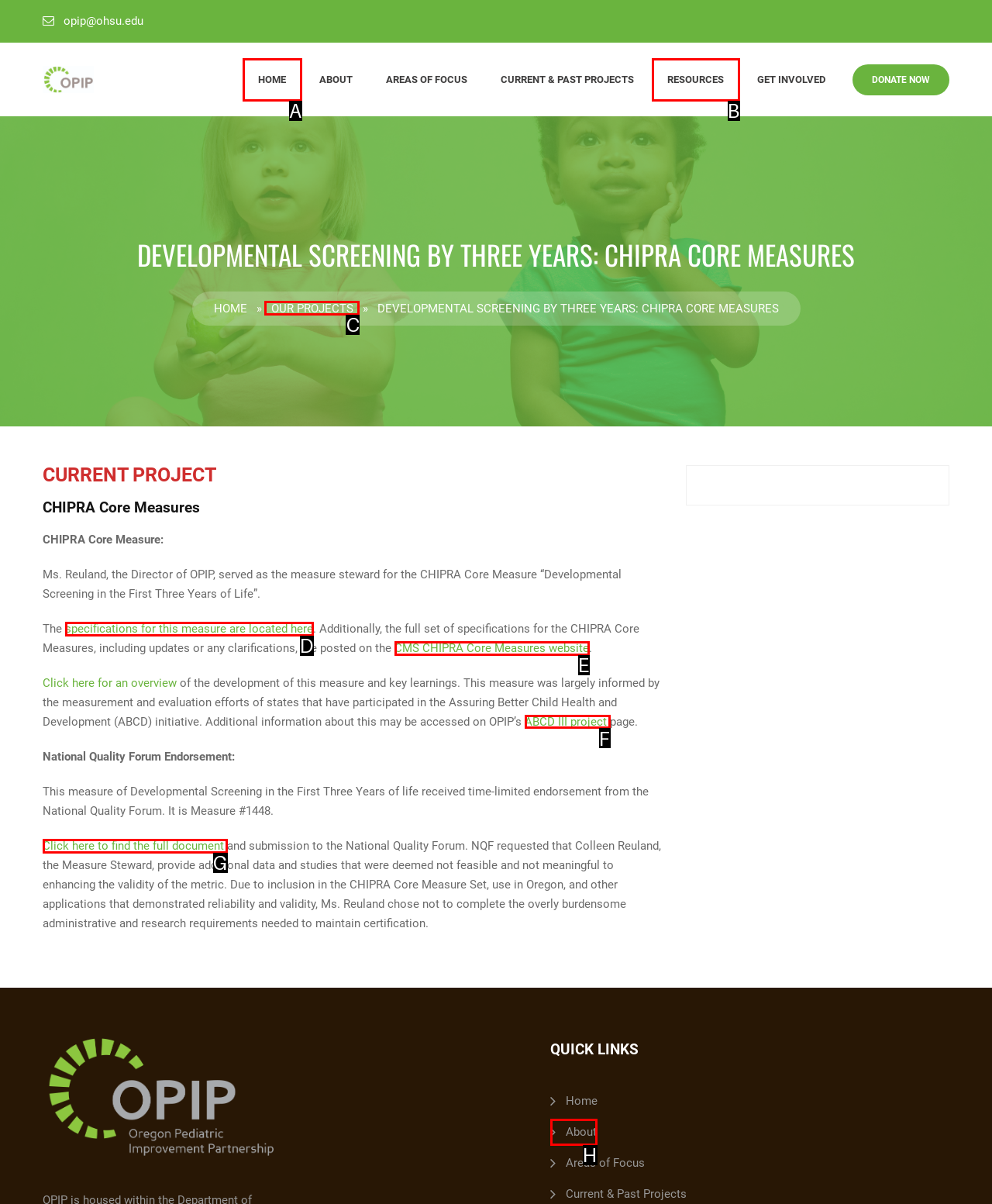Indicate which red-bounded element should be clicked to perform the task: View recent articles Answer with the letter of the correct option.

None